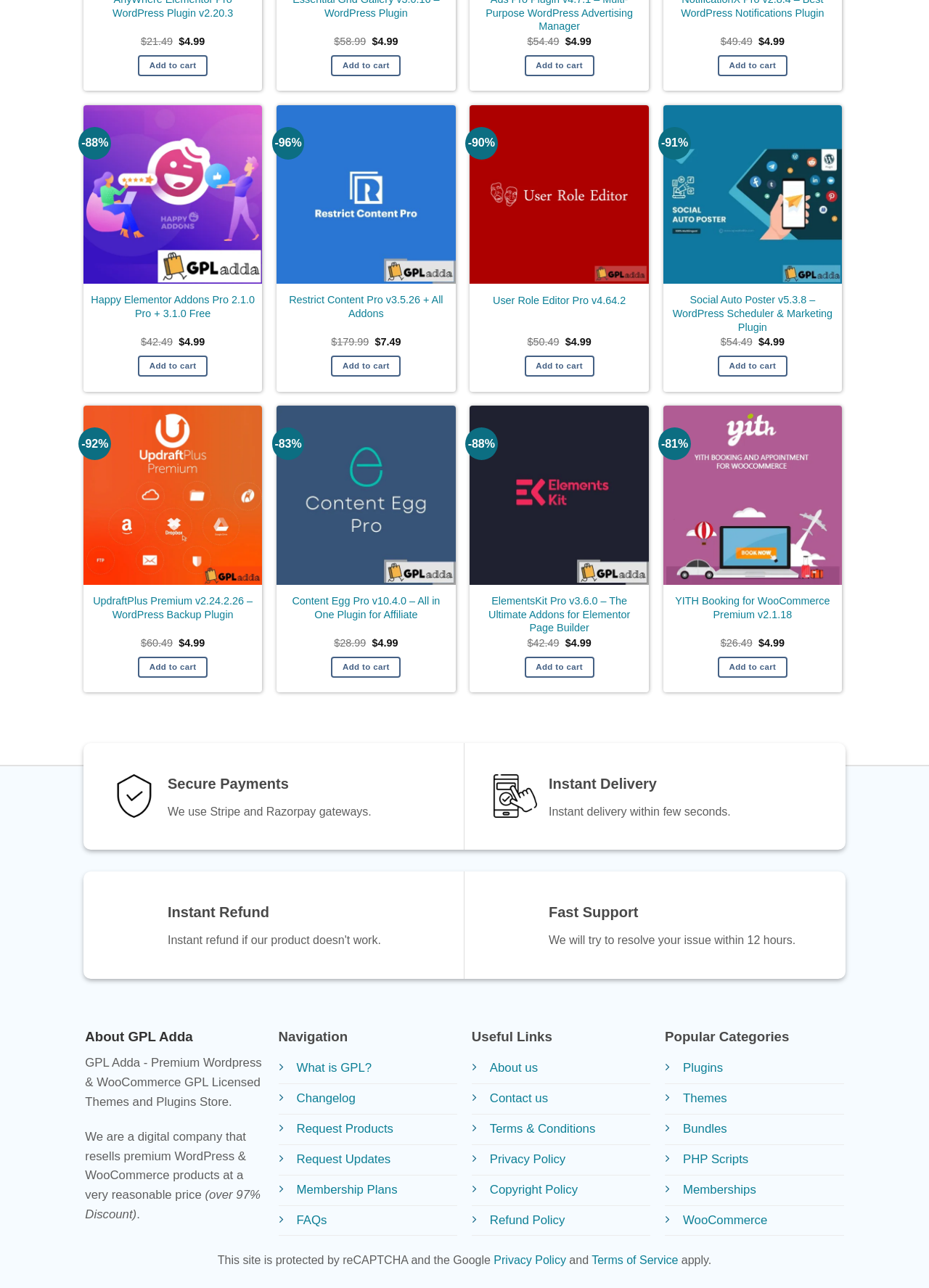Determine the bounding box coordinates of the section to be clicked to follow the instruction: "Add to cart: “Essential Grid Gallery v3.0.16 - WordPress Plugin”". The coordinates should be given as four float numbers between 0 and 1, formatted as [left, top, right, bottom].

[0.356, 0.043, 0.432, 0.059]